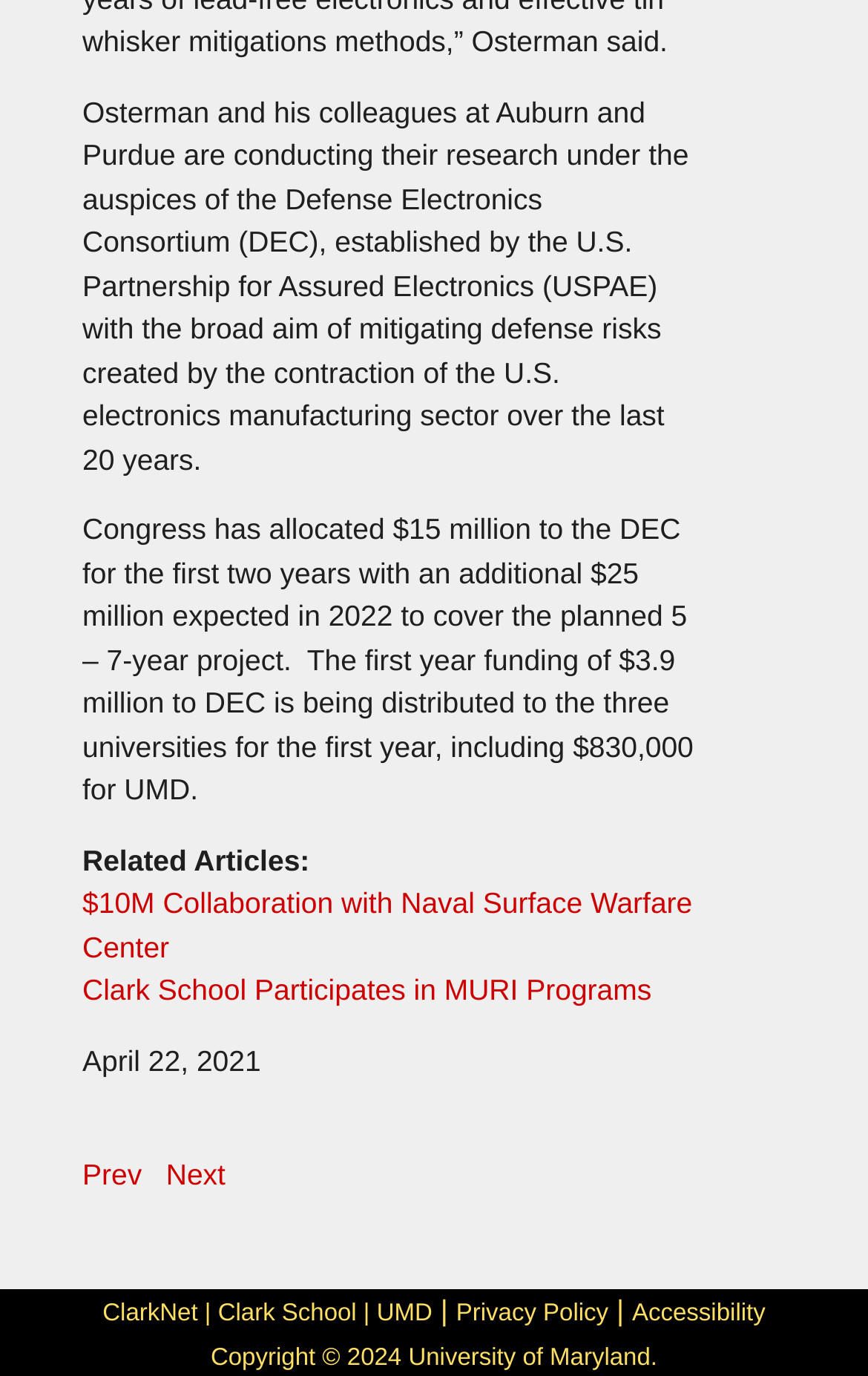Find the bounding box coordinates for the HTML element specified by: "Prev".

[0.095, 0.841, 0.163, 0.865]